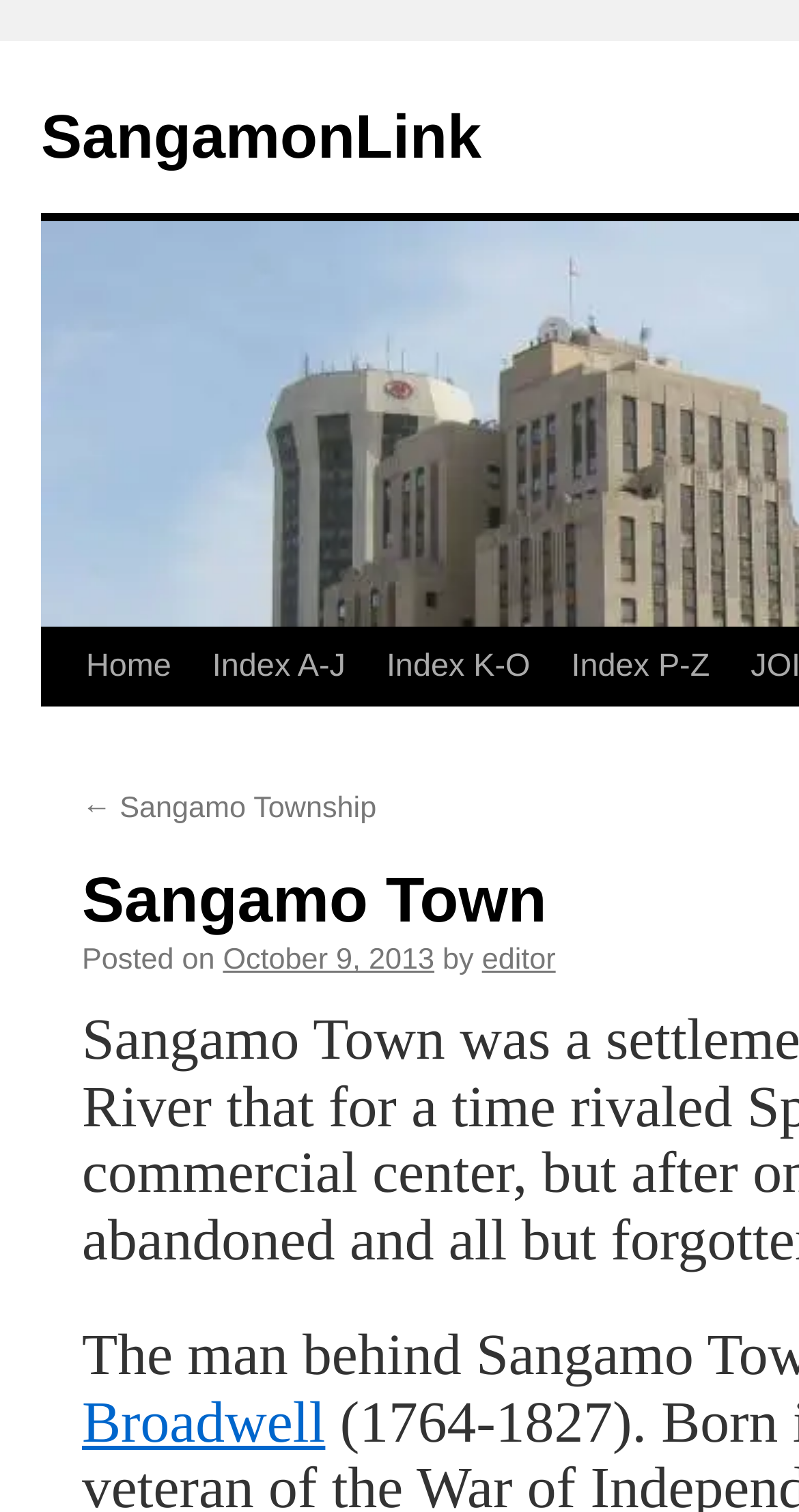Please identify the bounding box coordinates of the element's region that I should click in order to complete the following instruction: "visit home page". The bounding box coordinates consist of four float numbers between 0 and 1, i.e., [left, top, right, bottom].

[0.082, 0.416, 0.24, 0.467]